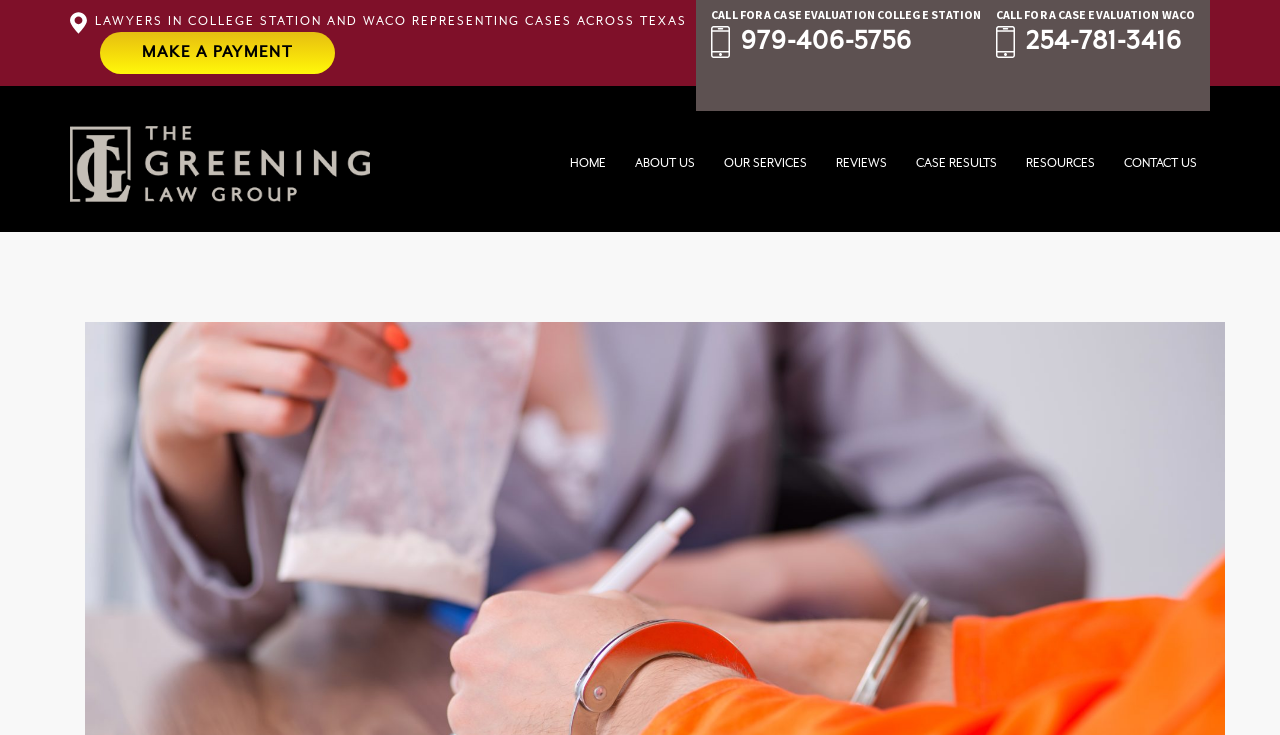Please identify the bounding box coordinates of the element that needs to be clicked to perform the following instruction: "Click the 'MAKE A PAYMENT' link".

[0.078, 0.044, 0.262, 0.101]